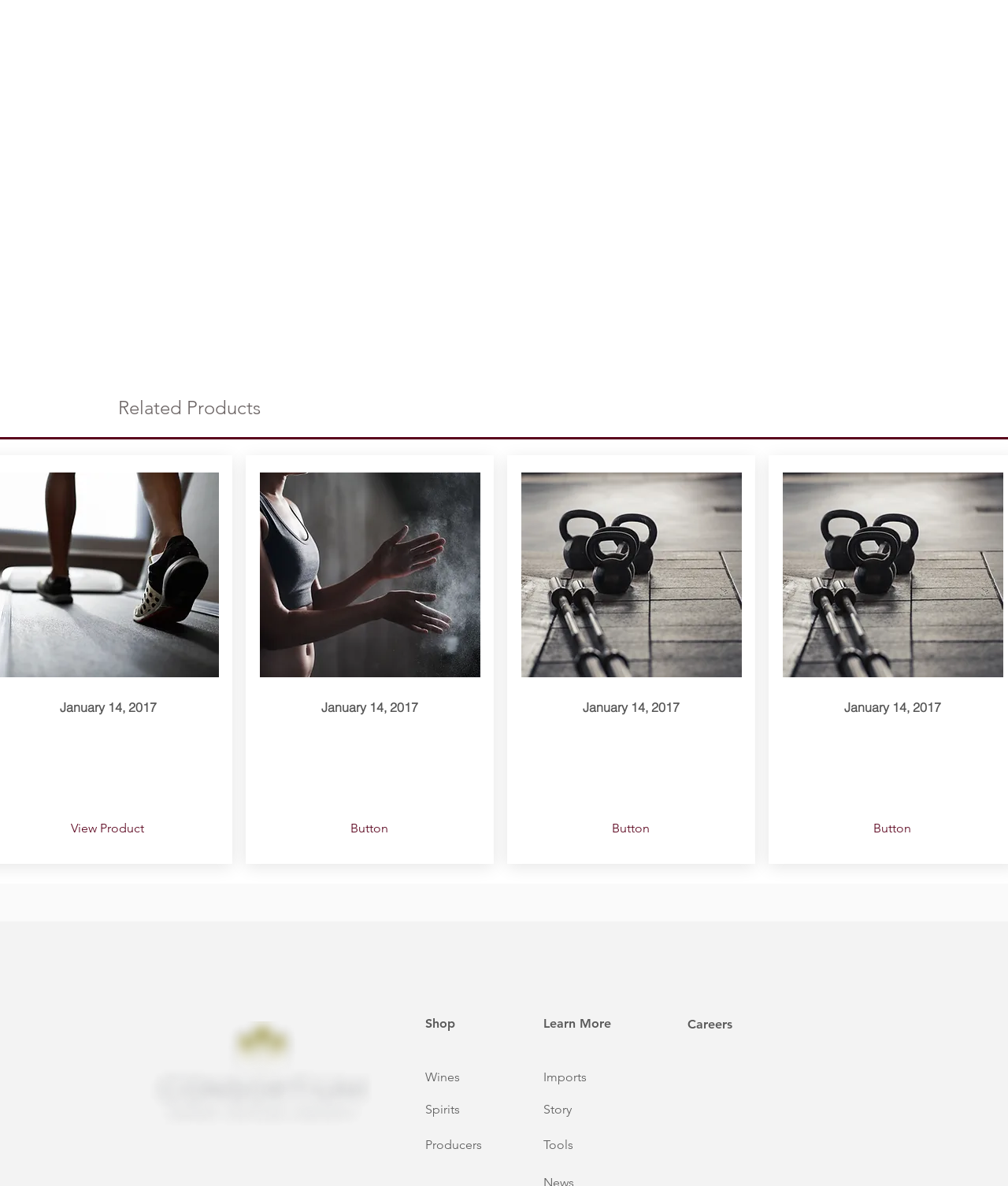Please locate the bounding box coordinates of the region I need to click to follow this instruction: "Check LinkedIn".

[0.664, 0.905, 0.688, 0.925]